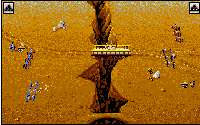Refer to the image and provide a thorough answer to this question:
What style are the game's graphics reminiscent of?

The caption describes the game's graphics as cartoonish and evocative of comic book illustrations, which suggests that the game's visual style is inspired by or similar to comic books.